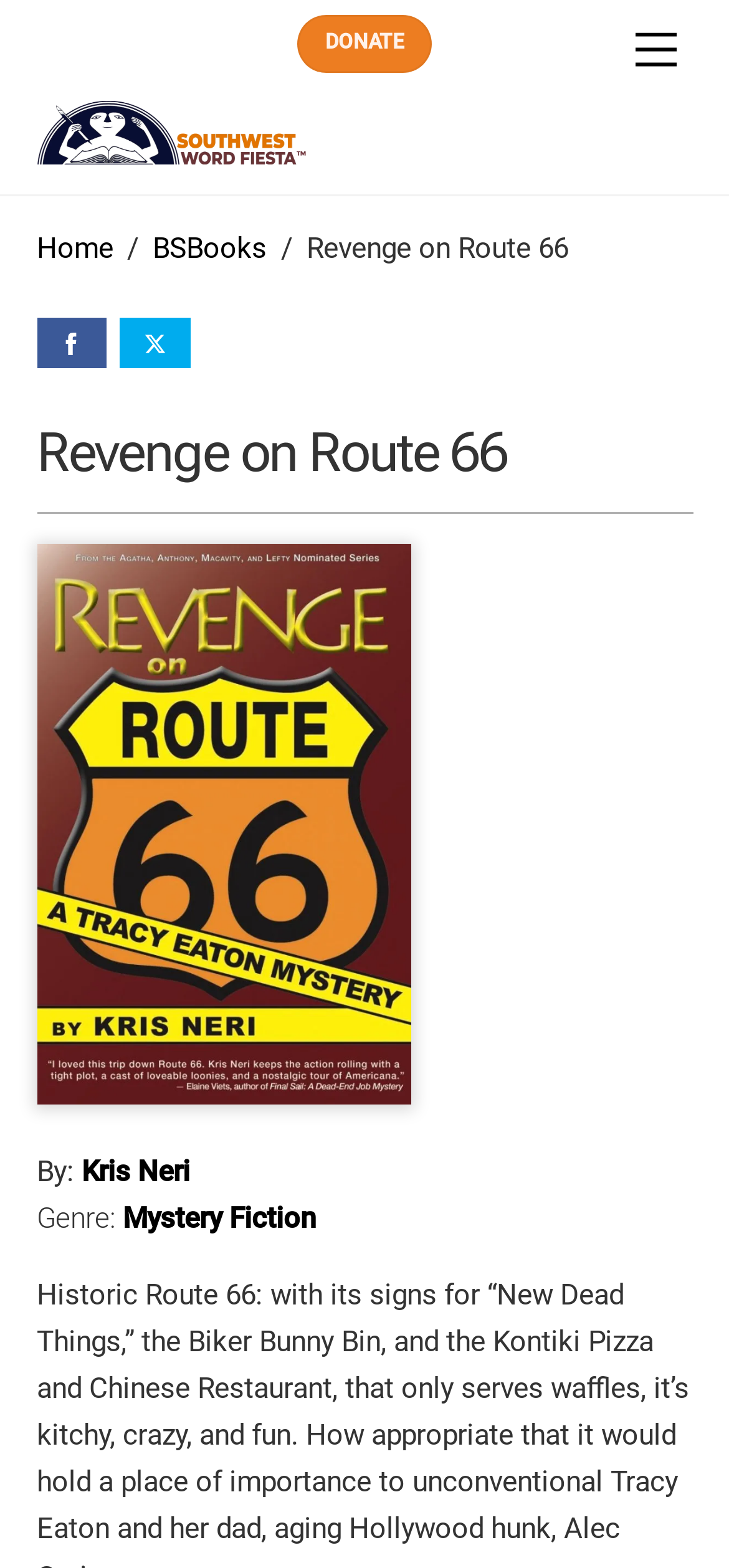Select the bounding box coordinates of the element I need to click to carry out the following instruction: "Go to Menu".

[0.847, 0.009, 0.95, 0.055]